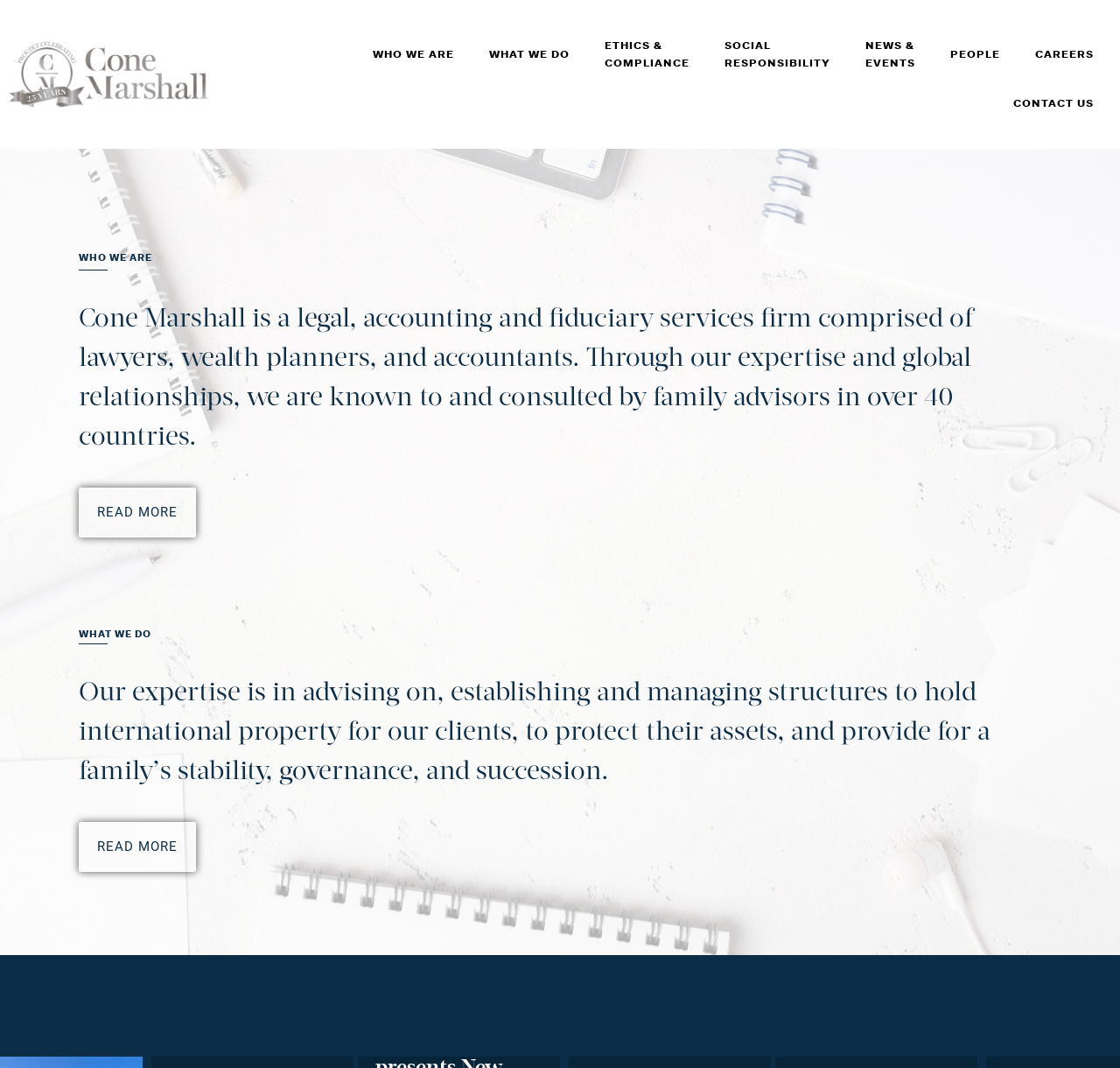Given the description of the UI element: "Read More", predict the bounding box coordinates in the form of [left, top, right, bottom], with each value being a float between 0 and 1.

[0.07, 0.77, 0.175, 0.817]